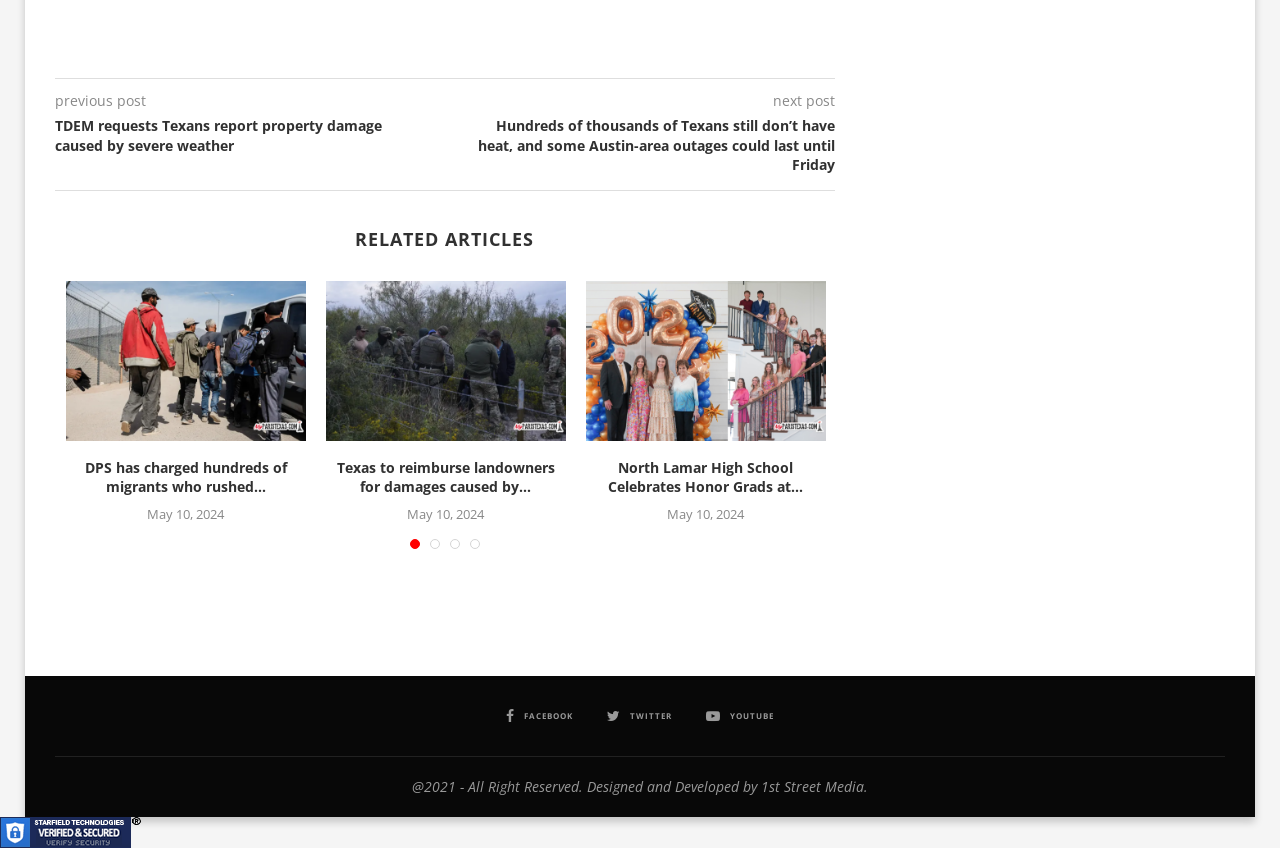Could you provide the bounding box coordinates for the portion of the screen to click to complete this instruction: "Click on the previous post link"?

[0.043, 0.107, 0.114, 0.13]